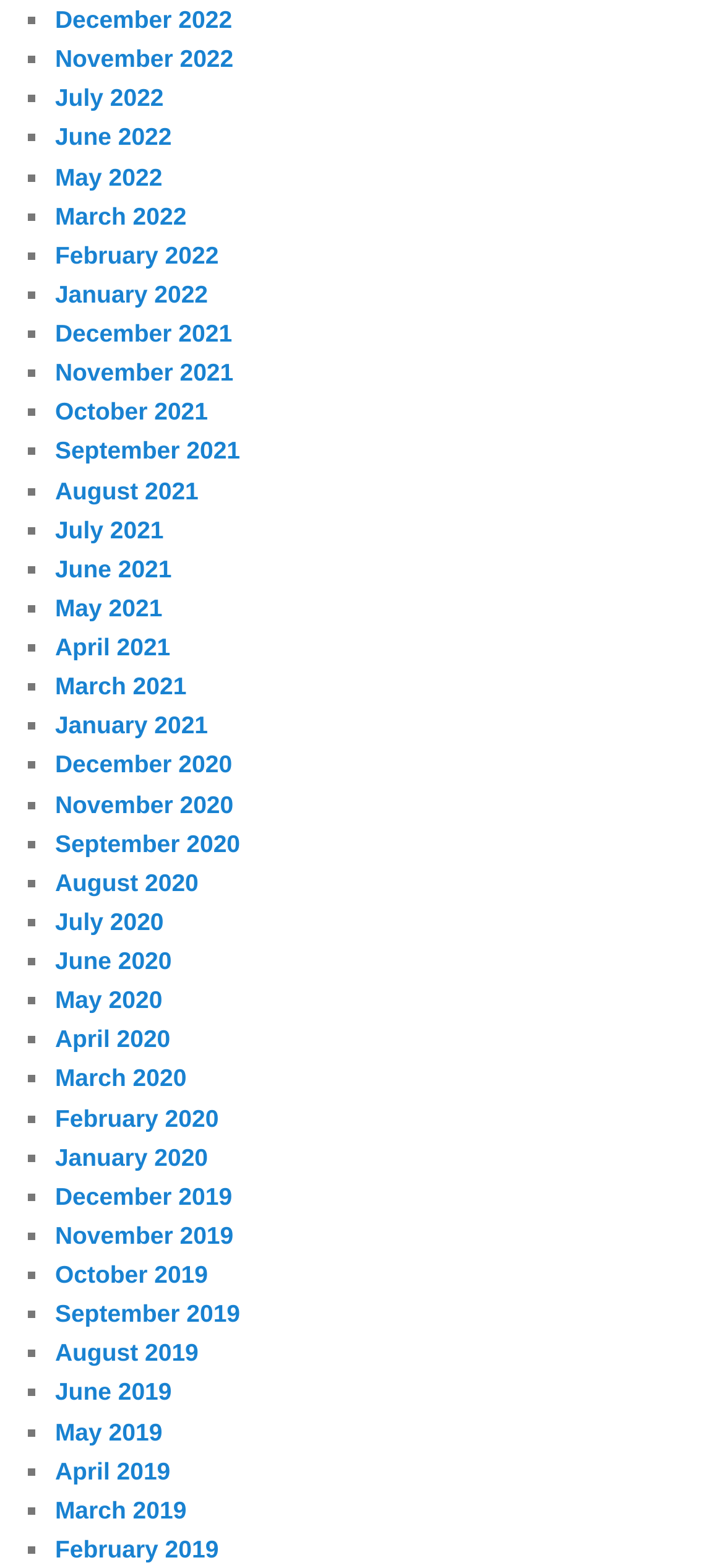Examine the image carefully and respond to the question with a detailed answer: 
What is the earliest month listed?

I looked at the link texts and found that the earliest month listed is February 2019, which is the oldest date mentioned on the webpage.